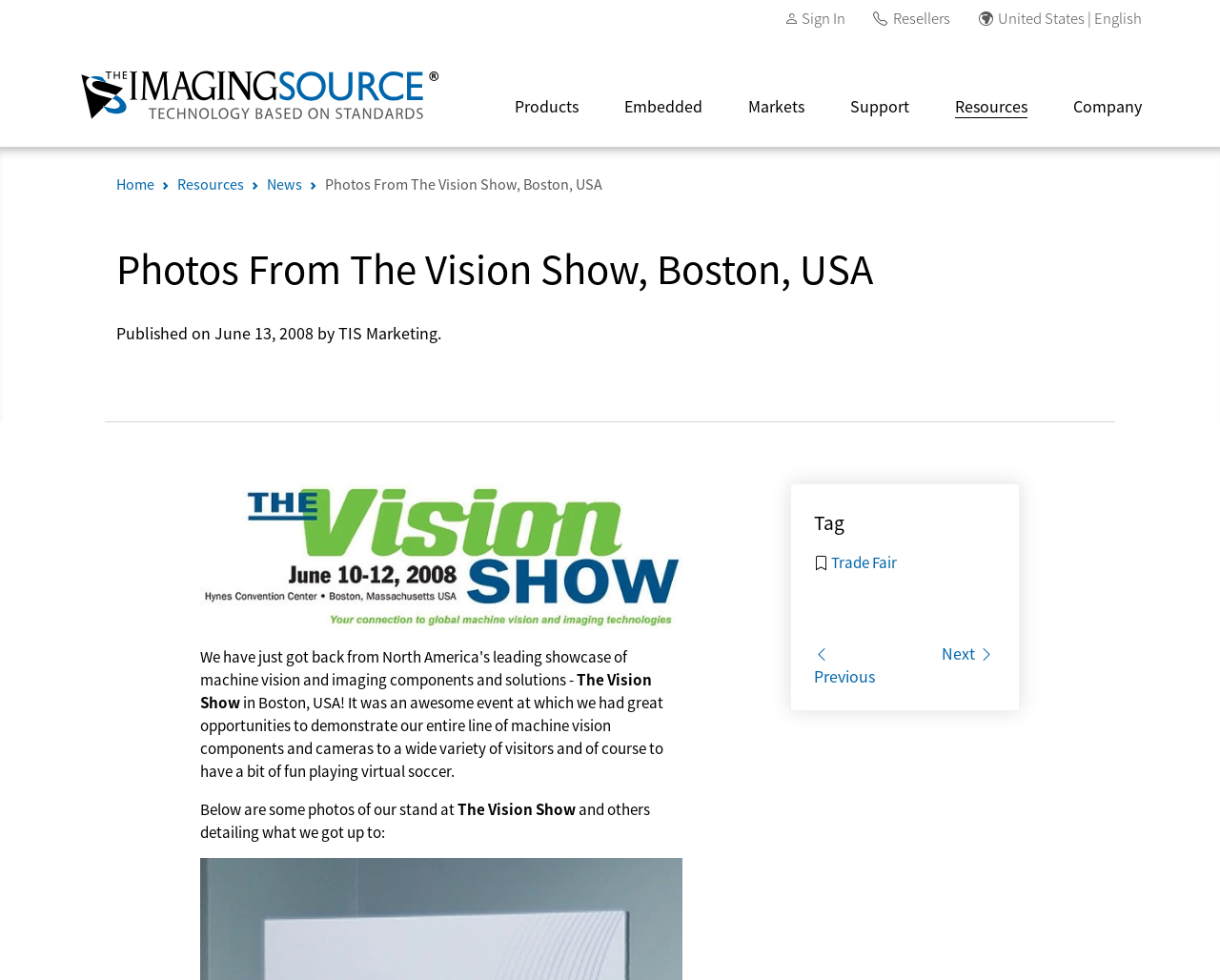Determine which piece of text is the heading of the webpage and provide it.

Photos From The Vision Show, Boston, USA